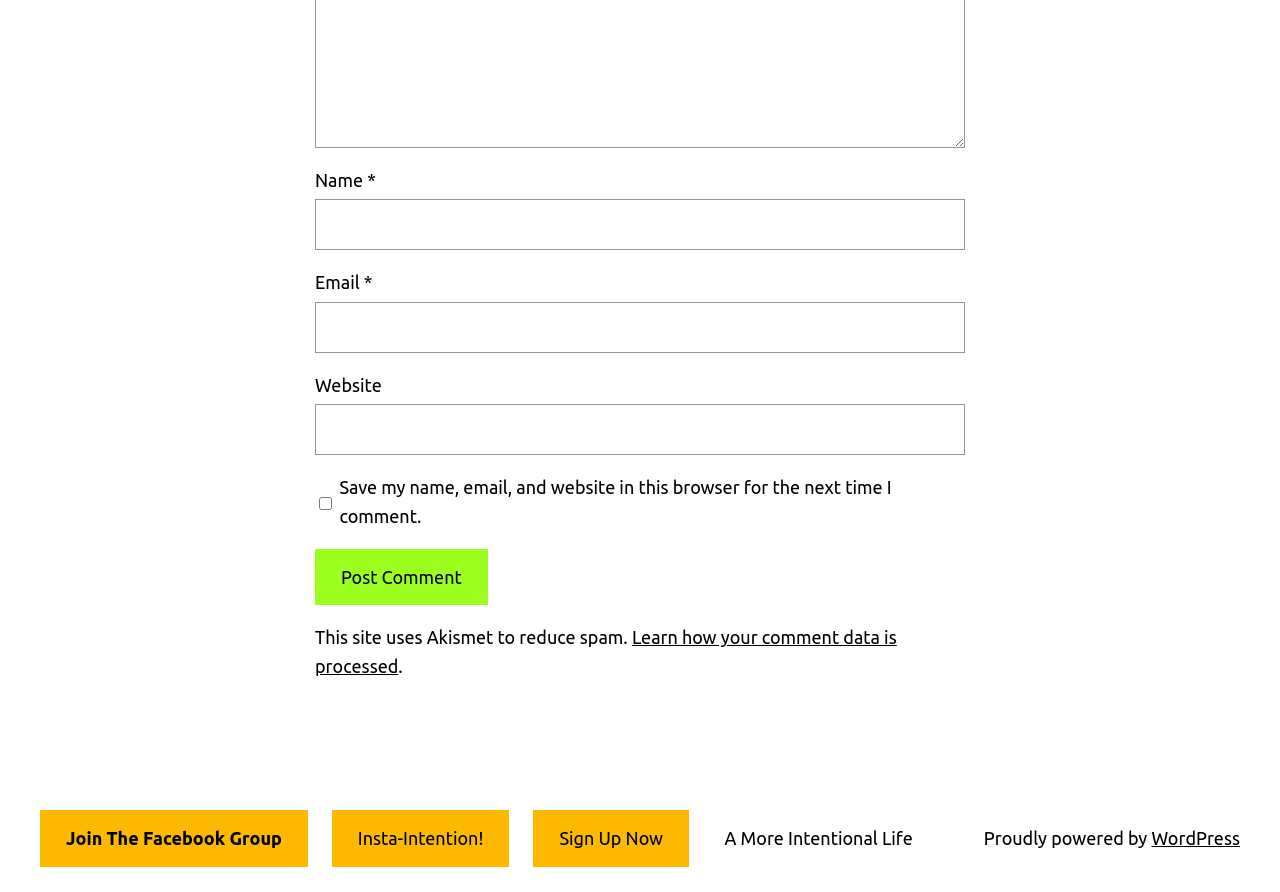Please determine the bounding box coordinates of the clickable area required to carry out the following instruction: "Click the Post Comment button". The coordinates must be four float numbers between 0 and 1, represented as [left, top, right, bottom].

[0.246, 0.615, 0.381, 0.679]